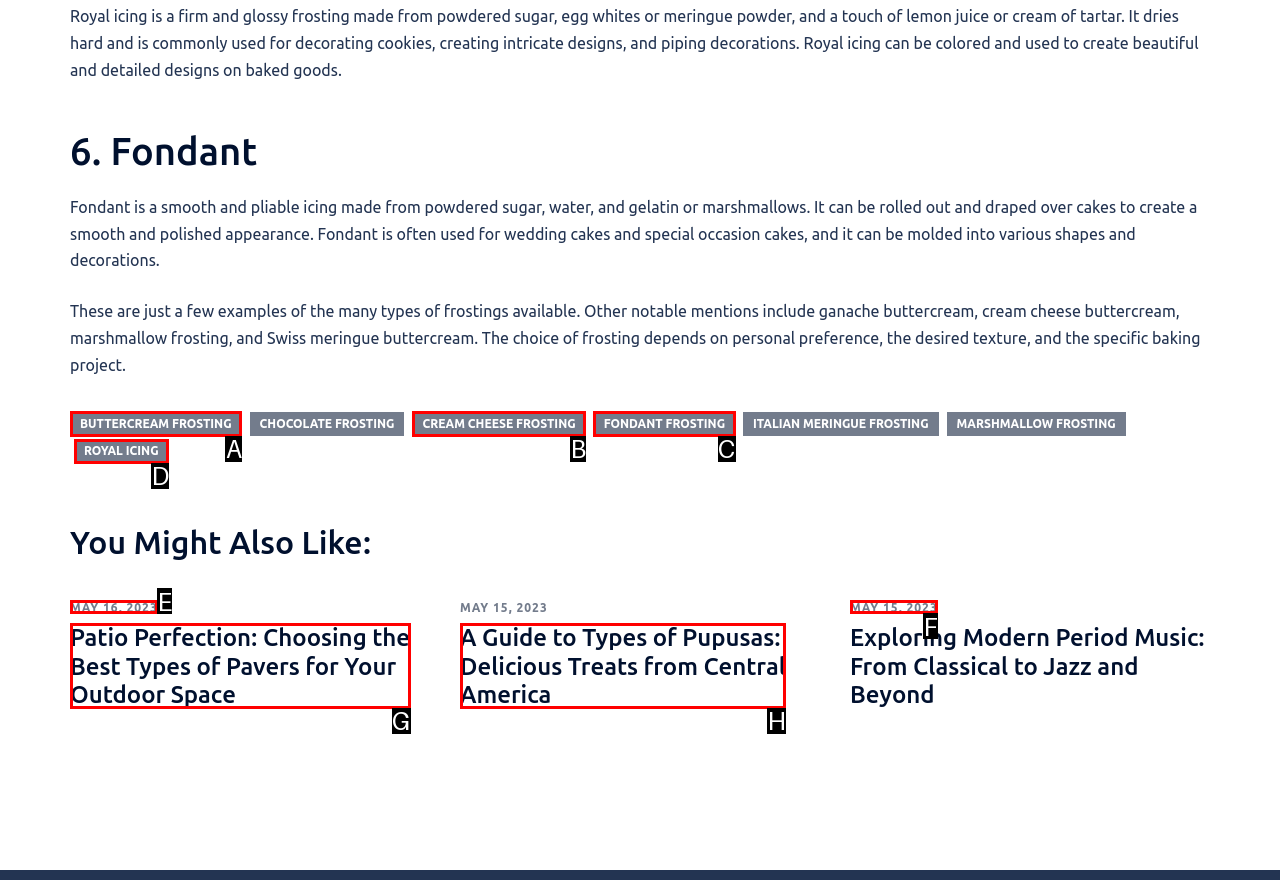Select the correct option from the given choices to perform this task: Click on the 'BUTTERCREAM FROSTING' link. Provide the letter of that option.

A